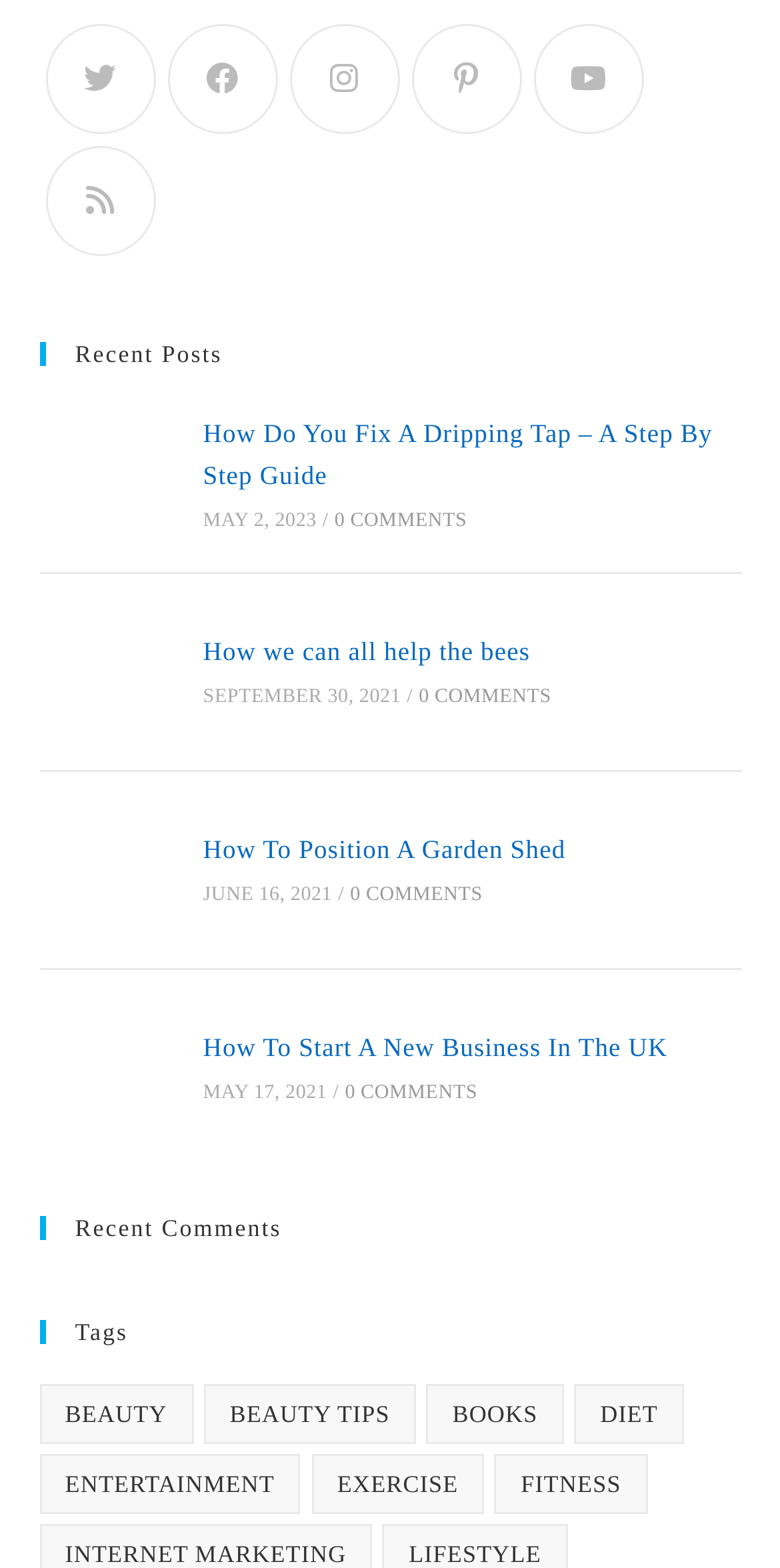Can you find the bounding box coordinates of the area I should click to execute the following instruction: "Check the 'Recent Posts' section"?

[0.05, 0.218, 0.95, 0.233]